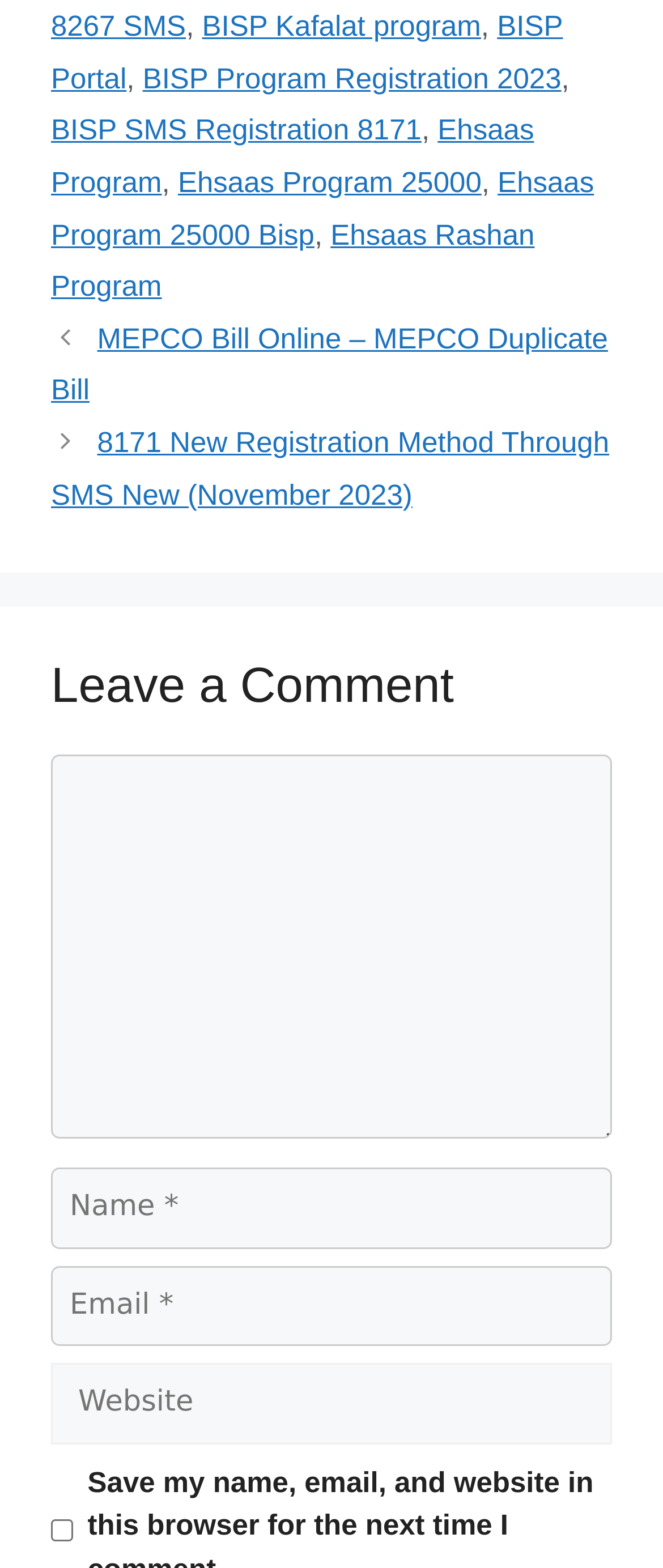Locate the bounding box of the UI element based on this description: "Ehsaas Program 25000 Bisp". Provide four float numbers between 0 and 1 as [left, top, right, bottom].

[0.077, 0.106, 0.896, 0.16]